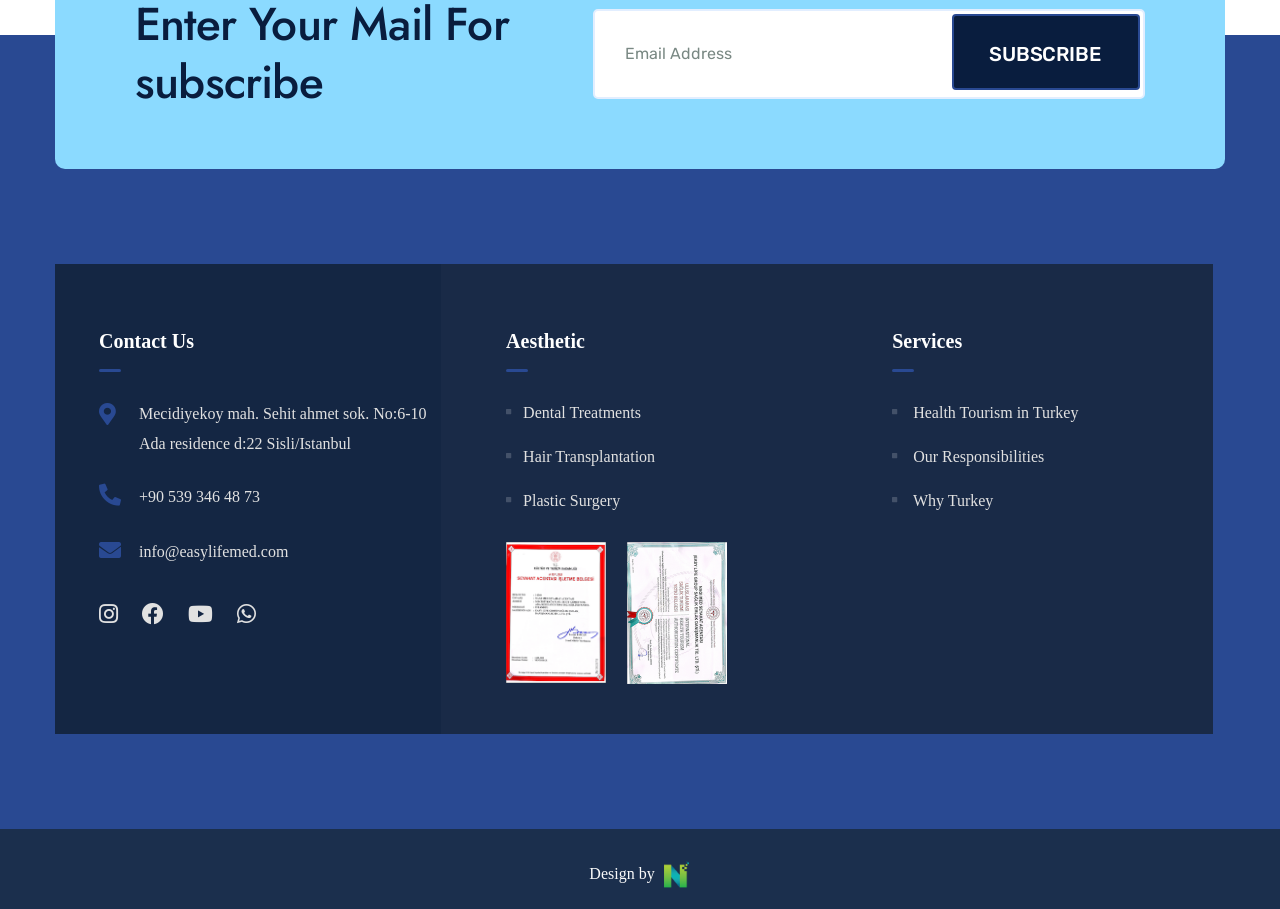Use a single word or phrase to answer the question: What is the address of the company?

Mecidiyekoy mah. Sehit ahmet sok. No:6-10 Ada residence d:22 Sisli/Istanbul